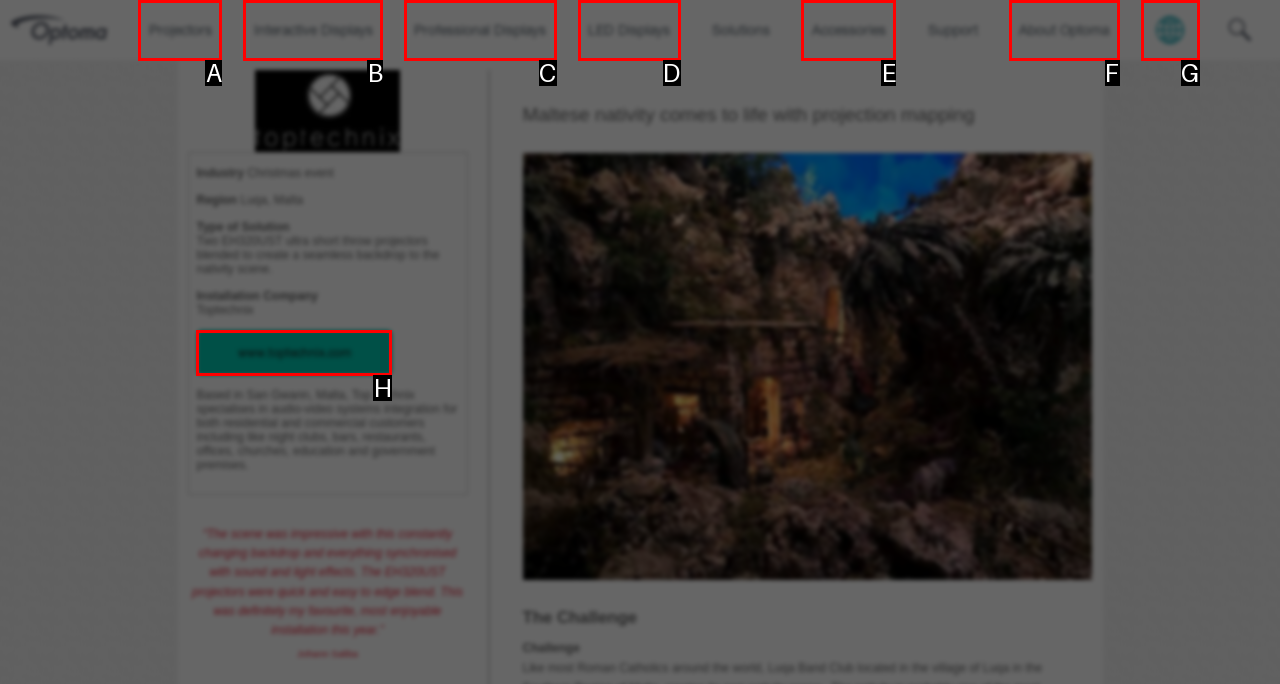Using the description: LED Displays
Identify the letter of the corresponding UI element from the choices available.

D